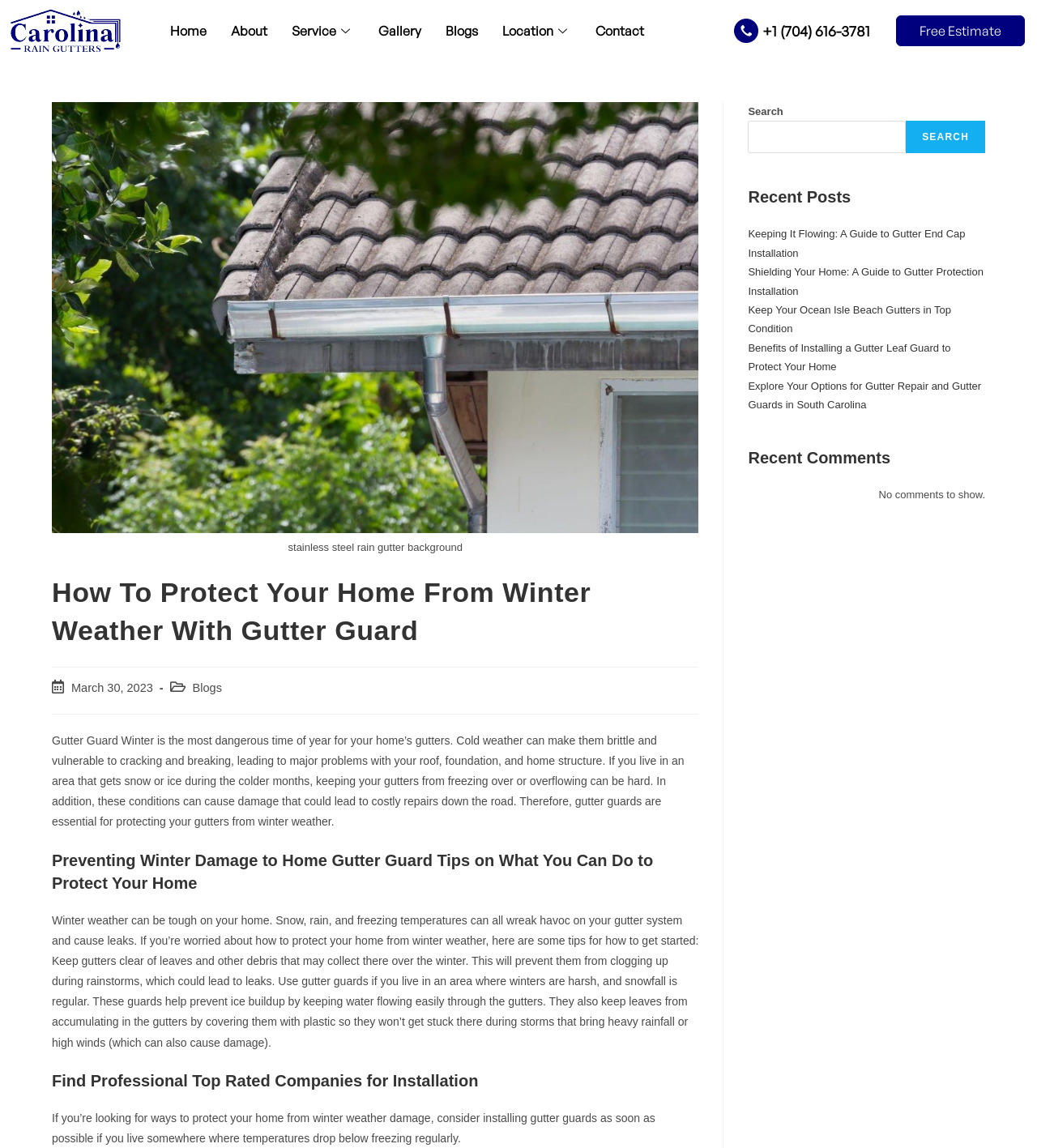Please reply to the following question using a single word or phrase: 
What is the purpose of gutter guards?

Protecting gutters from winter weather